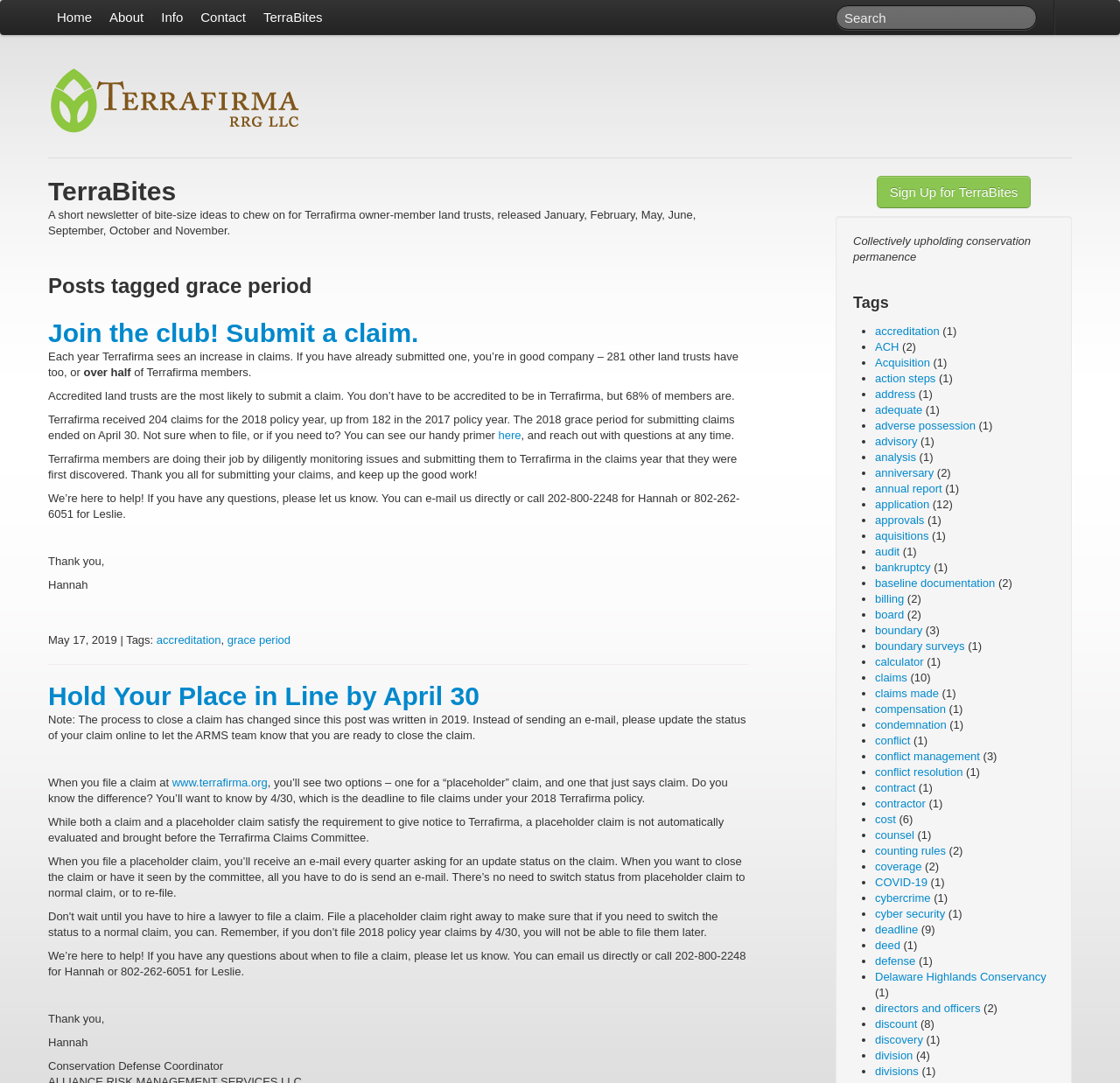Based on the element description name="q" placeholder="Search", identify the bounding box of the UI element in the given webpage screenshot. The coordinates should be in the format (top-left x, top-left y, bottom-right x, bottom-right y) and must be between 0 and 1.

[0.746, 0.005, 0.926, 0.027]